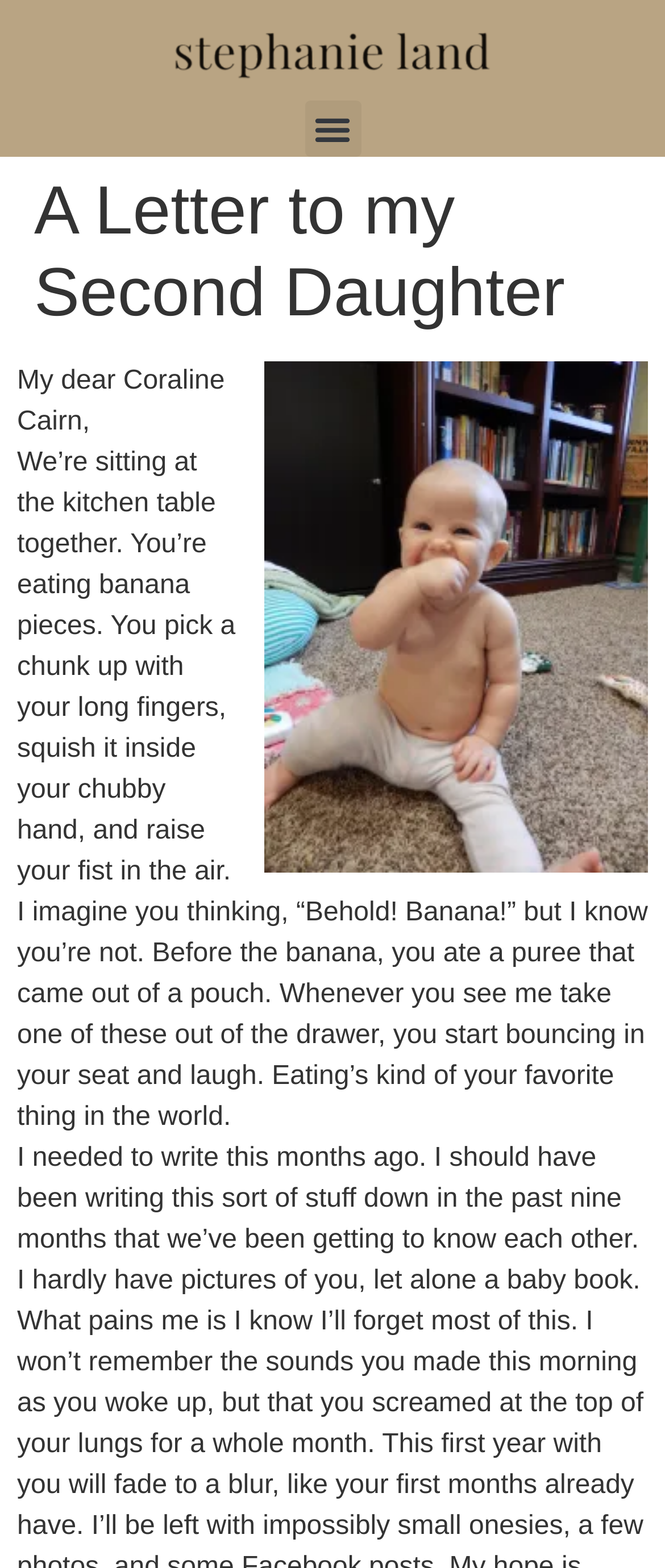What is the text of the webpage's headline?

A Letter to my Second Daughter